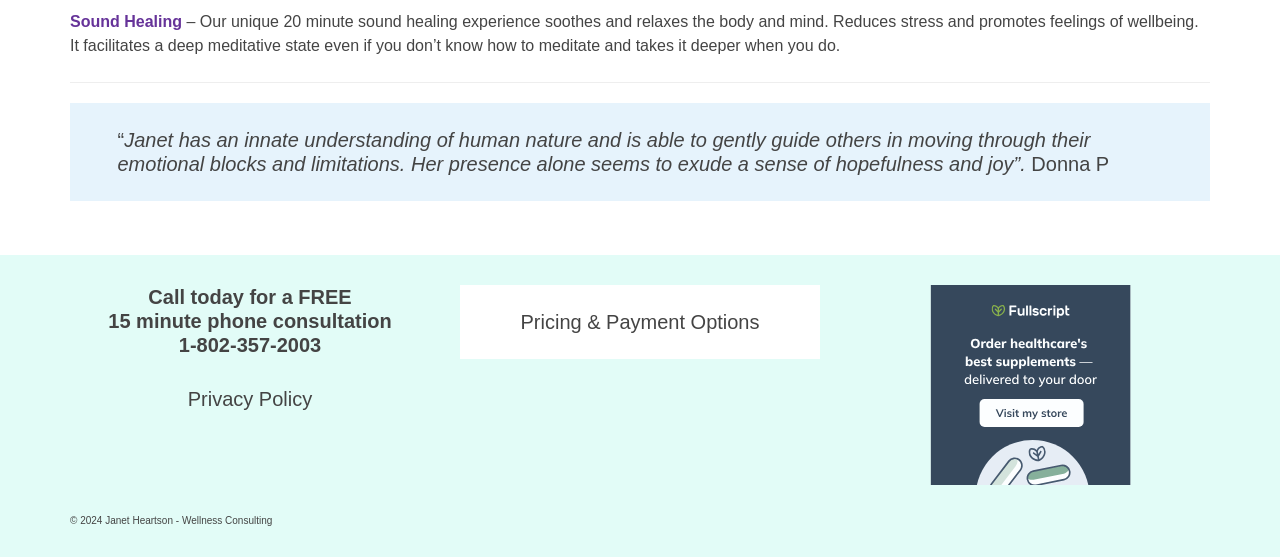Determine the bounding box coordinates of the UI element that matches the following description: "Sound Healing". The coordinates should be four float numbers between 0 and 1 in the format [left, top, right, bottom].

[0.055, 0.023, 0.142, 0.054]